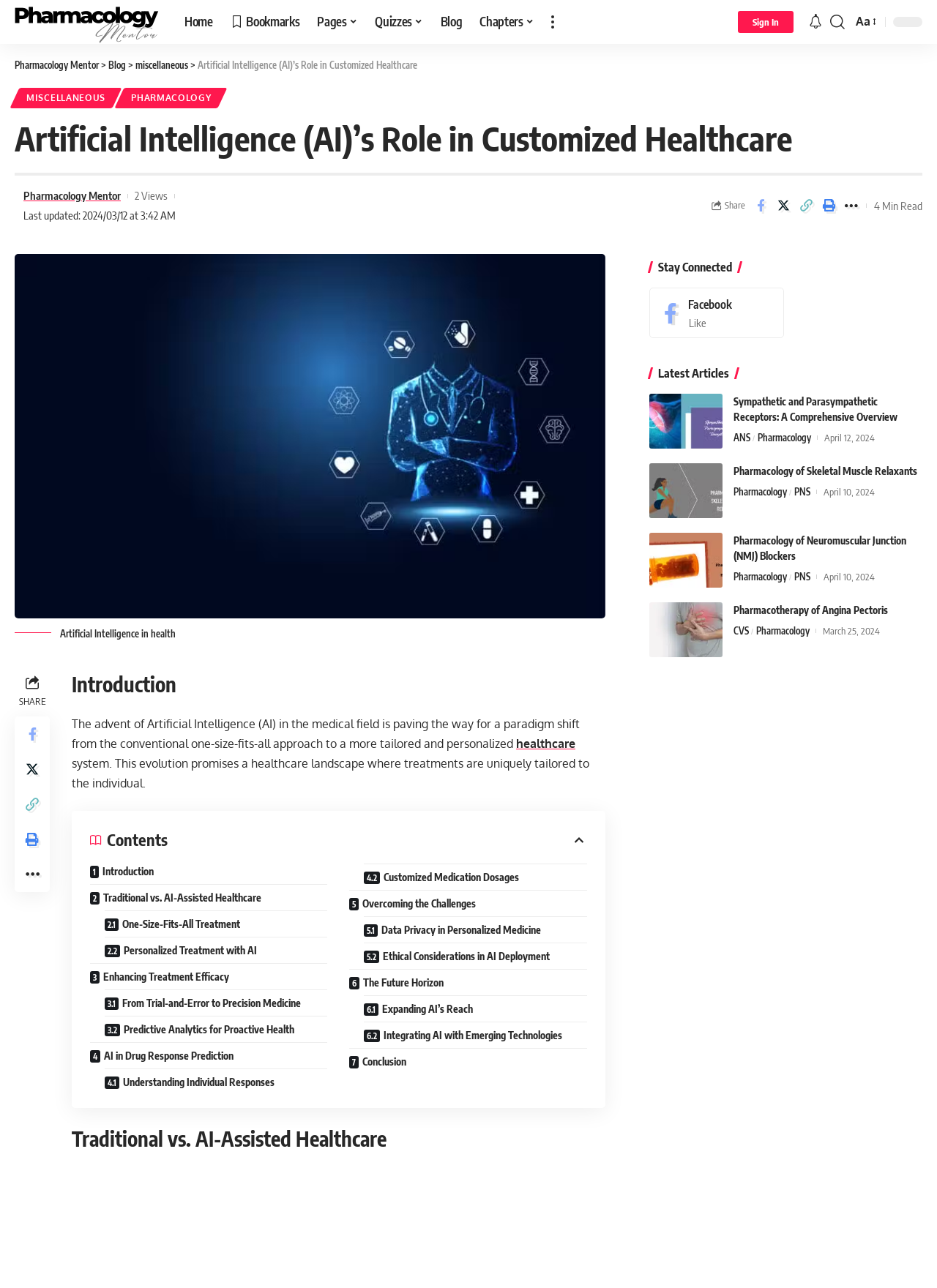Predict the bounding box of the UI element based on the description: "Personalized Treatment with AI". The coordinates should be four float numbers between 0 and 1, formatted as [left, top, right, bottom].

[0.112, 0.727, 0.349, 0.748]